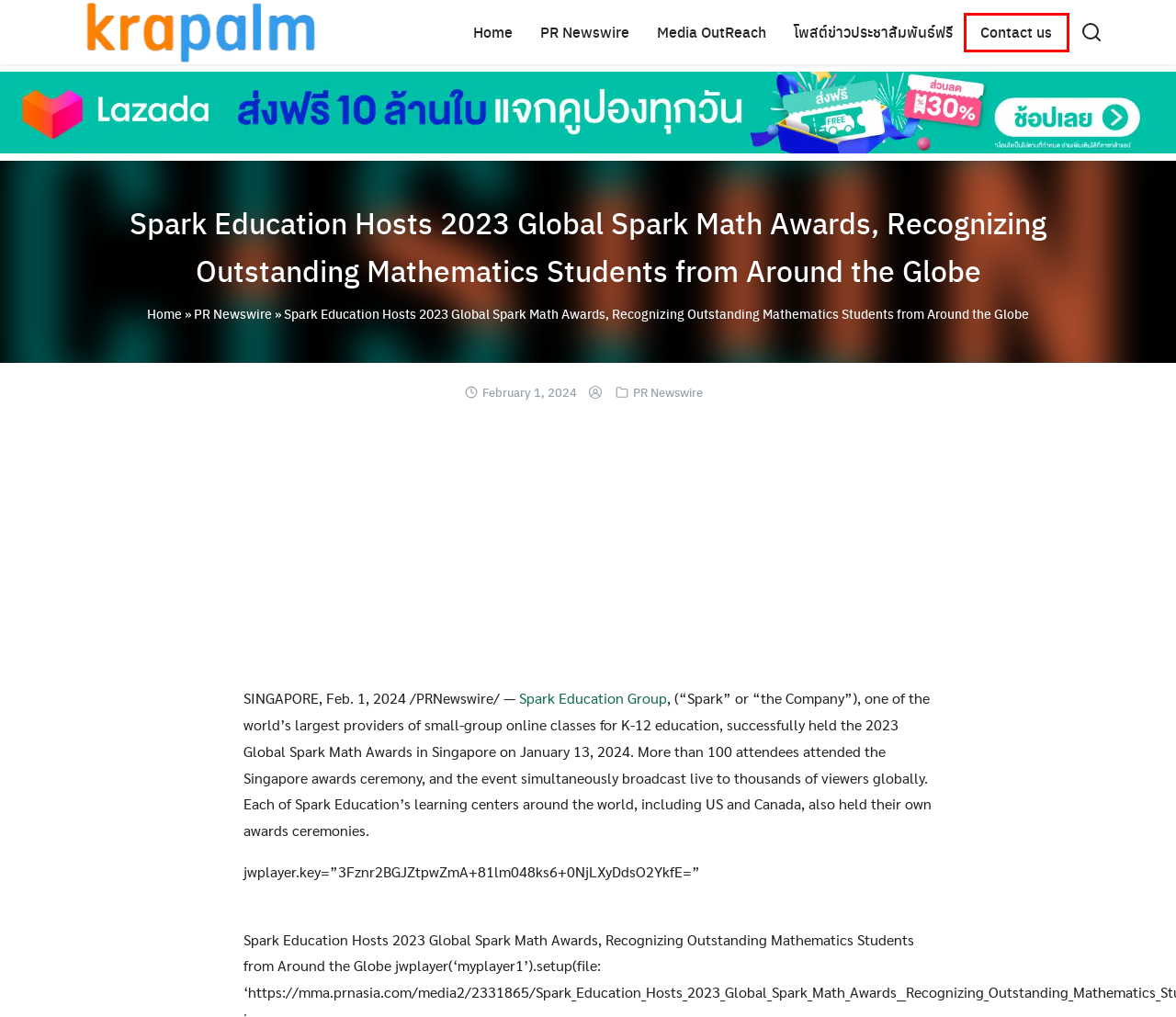Given a webpage screenshot featuring a red rectangle around a UI element, please determine the best description for the new webpage that appears after the element within the bounding box is clicked. The options are:
A. เกี่ยวกับตัวผม นายกระปาล์ม @krapalm | 9krapalm.com
B. 9krapalm.com | เวปฝากข่าวประชาสัมพันธ์ฟรี!
C. PR Newswire | 9krapalm.com
D. Spark Education Group: Educational Products & Services
E. โพสต์ข่าวประชาสัมพันธ์ฟรี ฝากข่าวประชาสัมพันธ์ | 9krapalm.com
F. บริการลงบทความ SEO สร้าง Backlink | 9krapalm.com
G. News form media OutReach Newswire | 9krapalm.com
H. Contact us | 9krapalm.com

H